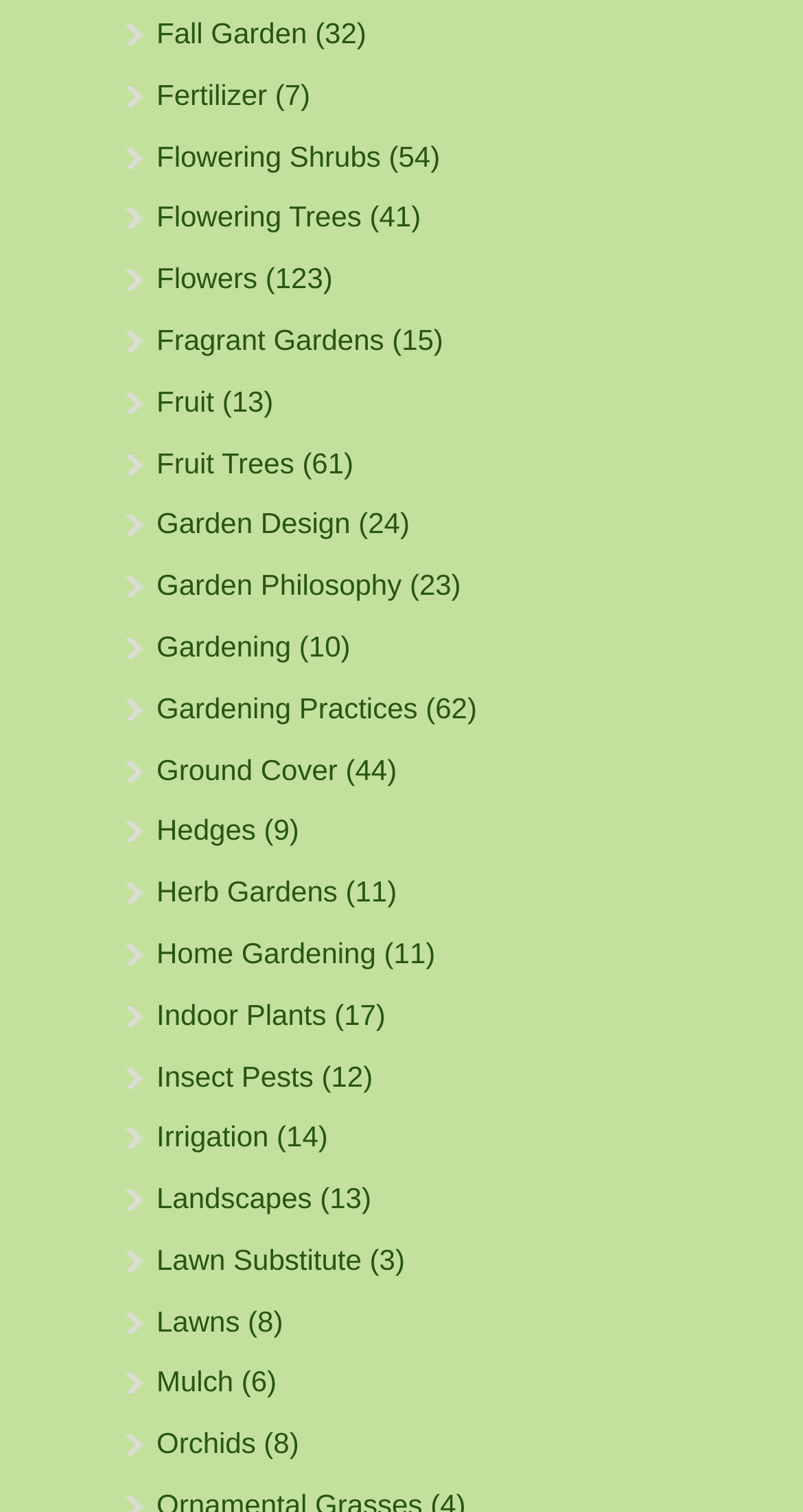Please determine the bounding box coordinates of the element to click in order to execute the following instruction: "explore Fragrant Gardens". The coordinates should be four float numbers between 0 and 1, specified as [left, top, right, bottom].

[0.195, 0.214, 0.478, 0.235]